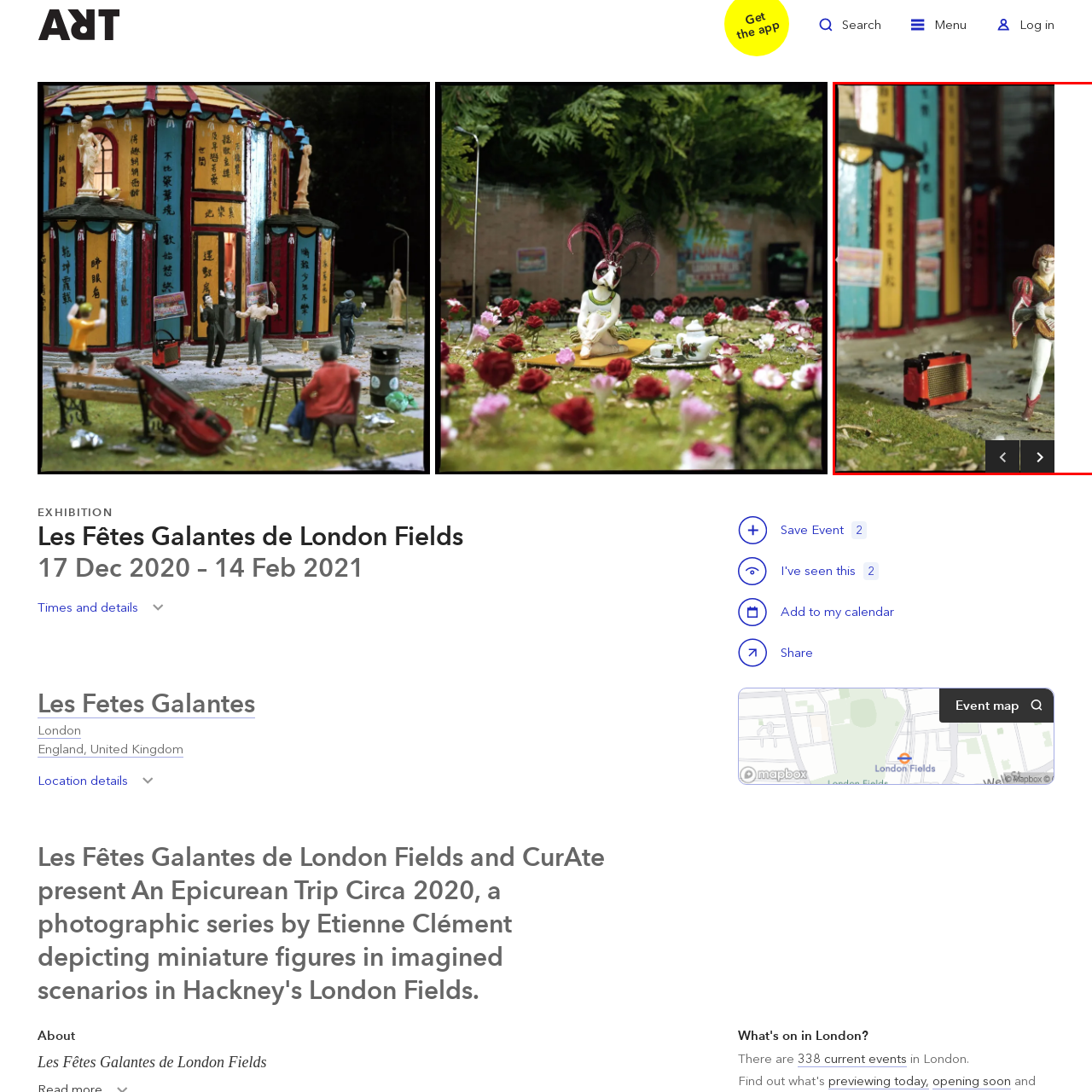What is behind the performer?
Examine the image highlighted by the red bounding box and answer briefly with one word or a short phrase.

An intricately designed backdrop